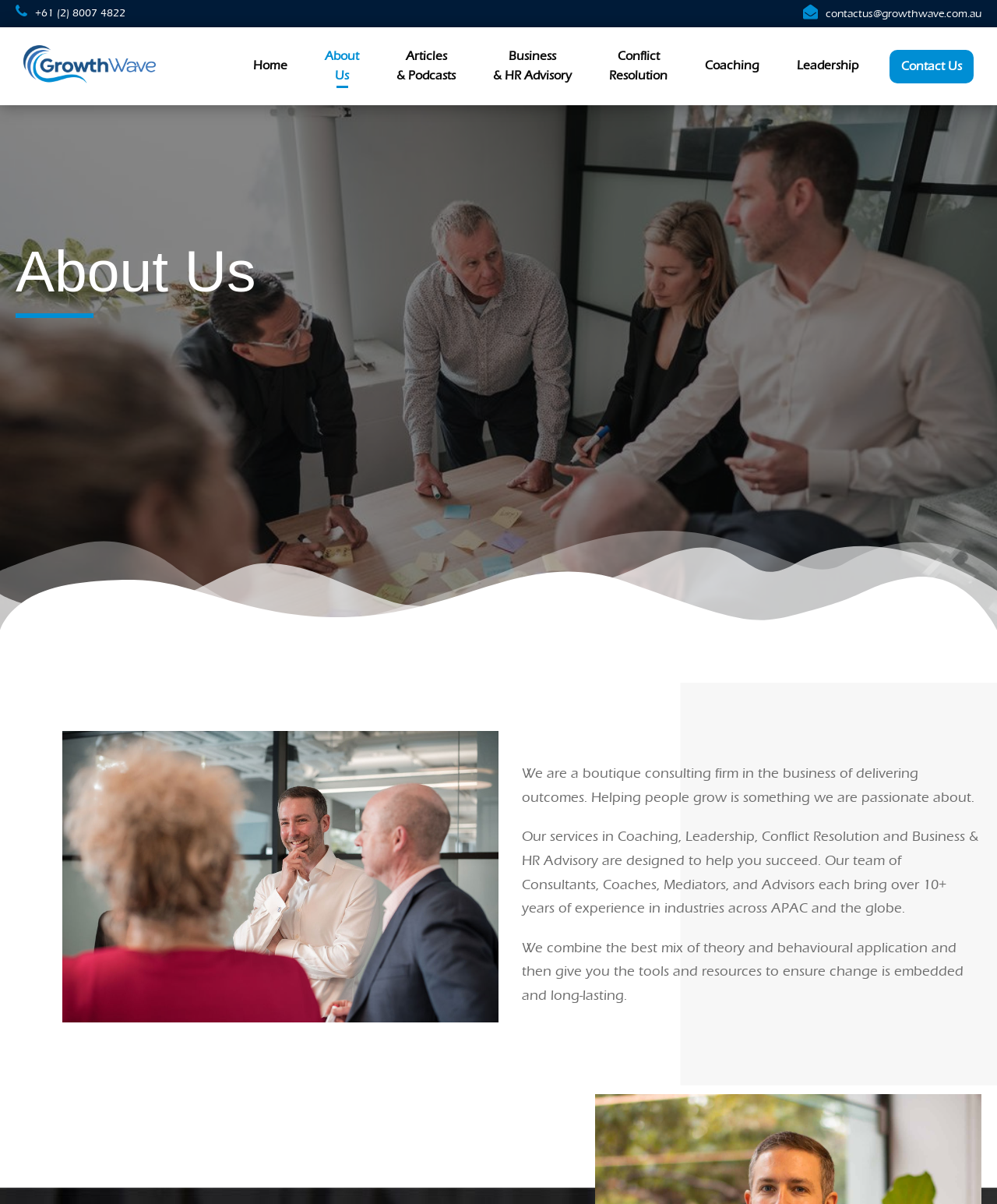What is the main service offered by the company?
Deliver a detailed and extensive answer to the question.

I inferred the main service offered by the company by reading the static text elements, which describe the company as a 'boutique consulting firm' and mention their services in coaching, leadership, conflict resolution, and business & HR advisory.